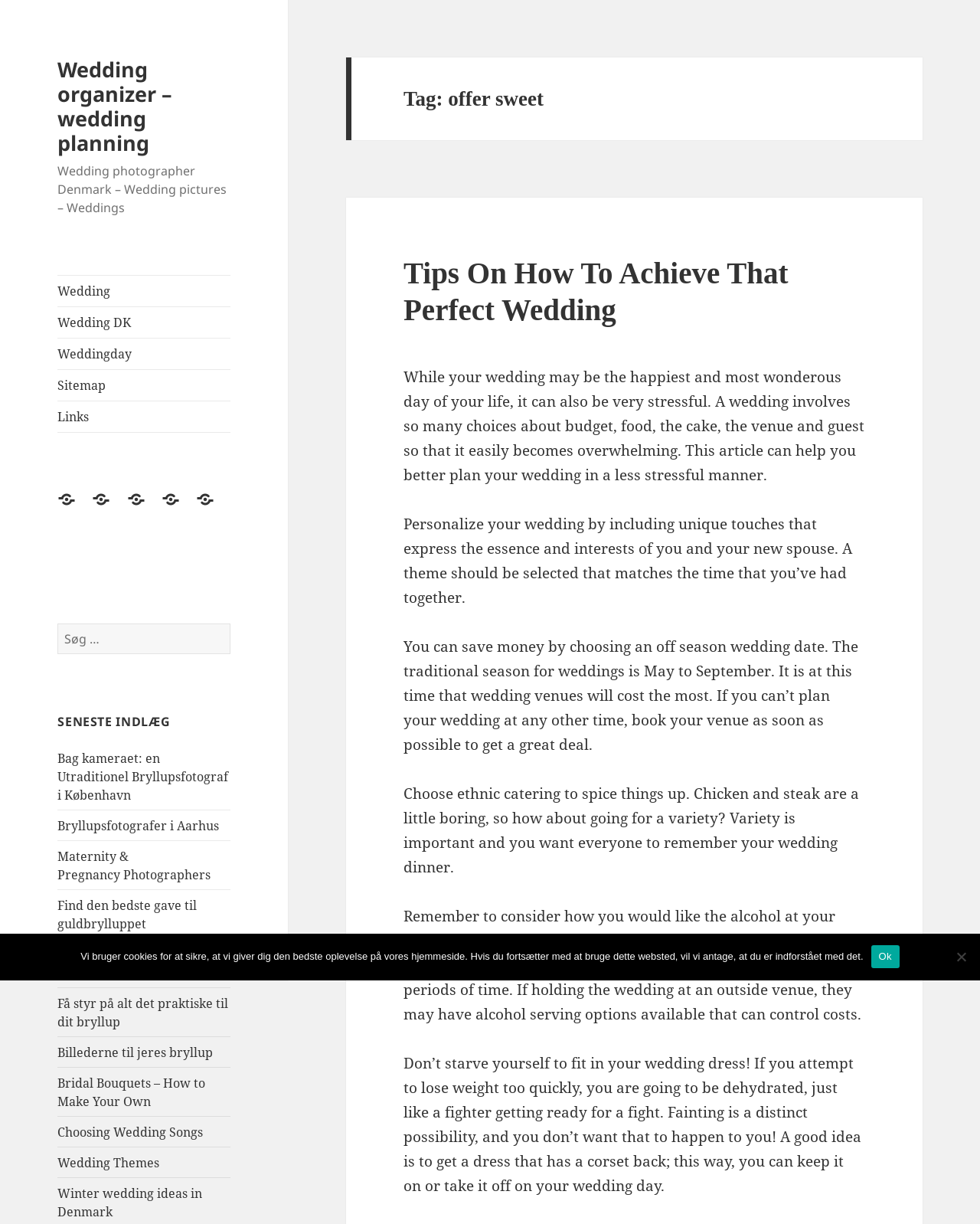Can you find the bounding box coordinates of the area I should click to execute the following instruction: "Read the latest post"?

[0.059, 0.612, 0.233, 0.656]